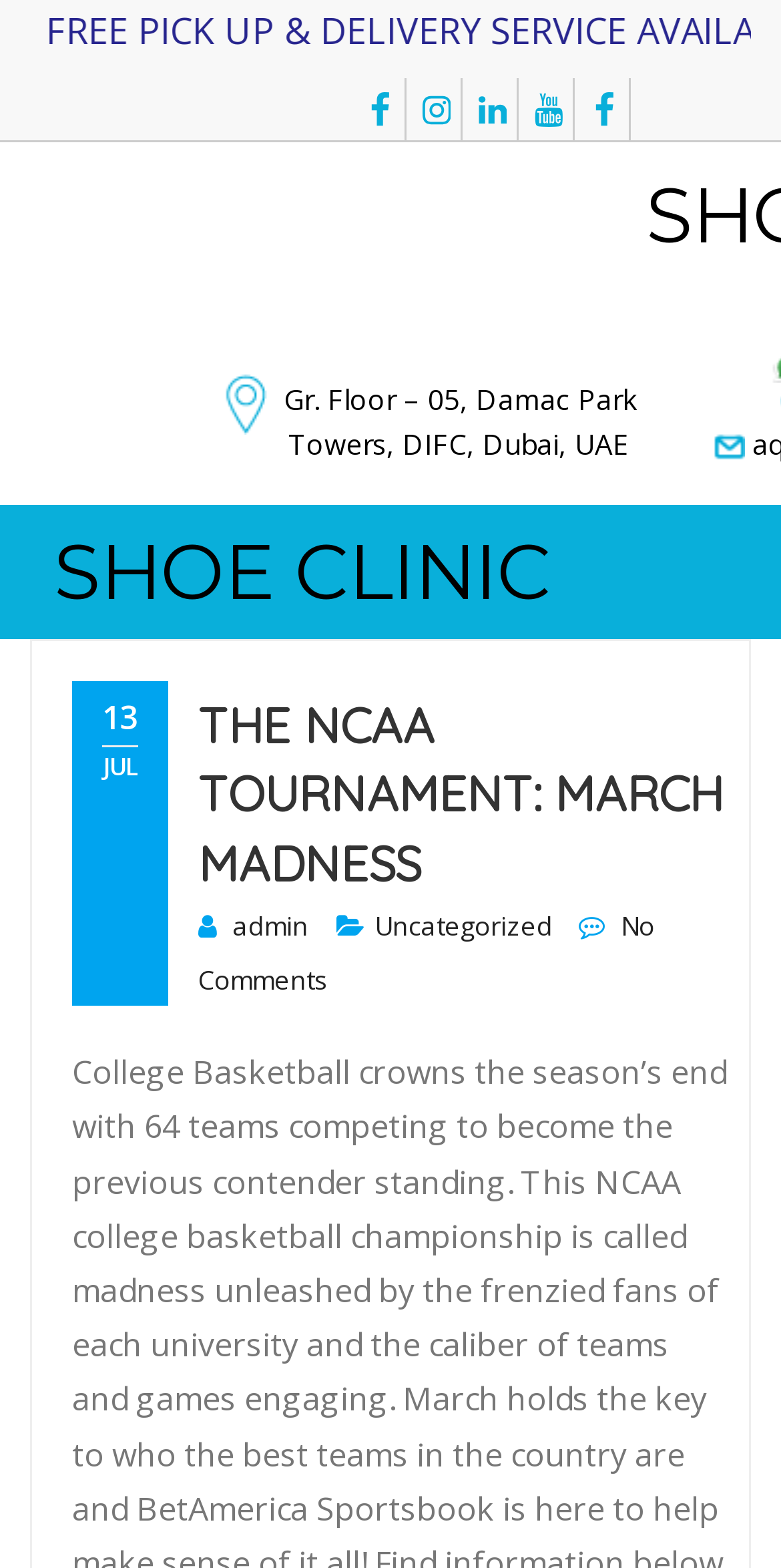Find and specify the bounding box coordinates that correspond to the clickable region for the instruction: "Add the William Schelly Collection to clipboard".

None